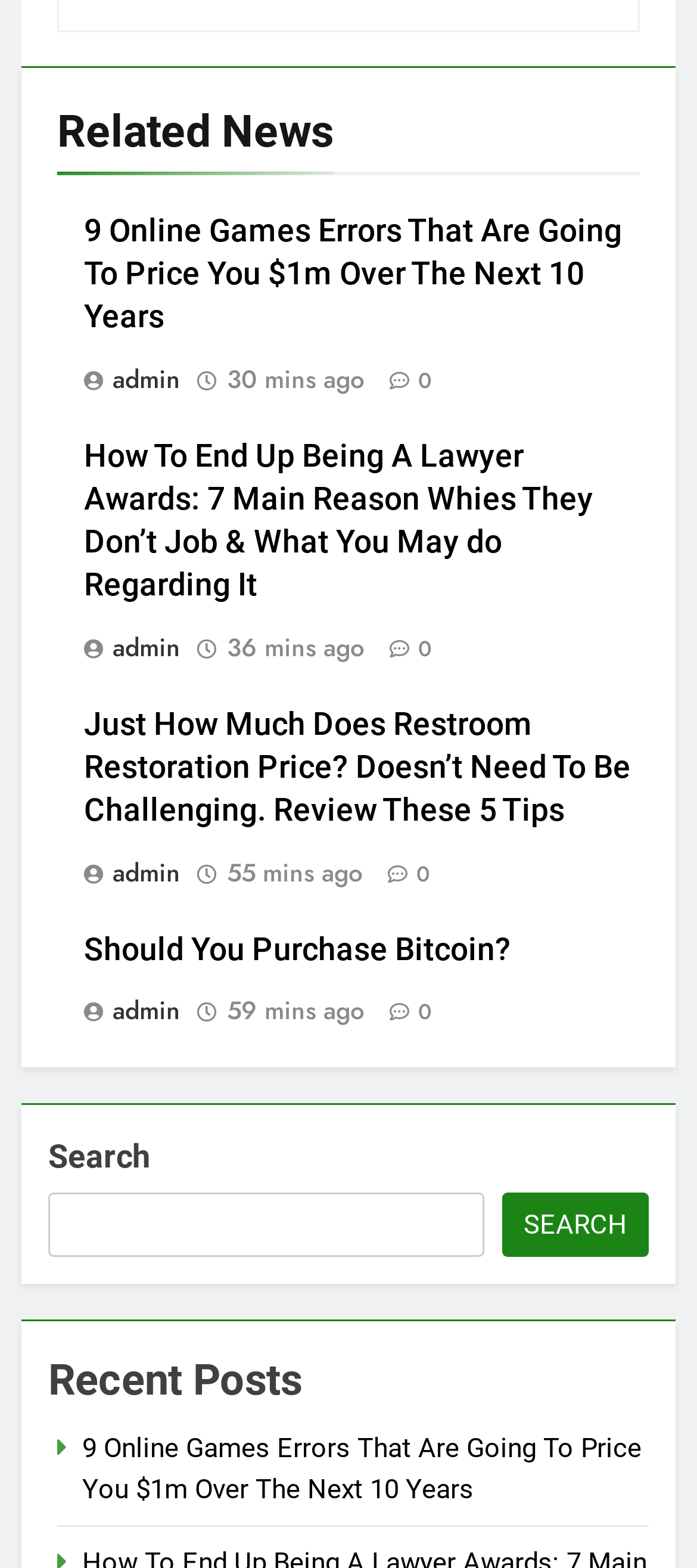Given the element description, predict the bounding box coordinates in the format (top-left x, top-left y, bottom-right x, bottom-right y). Make sure all values are between 0 and 1. Here is the element description: Should You Purchase Bitcoin?

[0.121, 0.594, 0.733, 0.616]